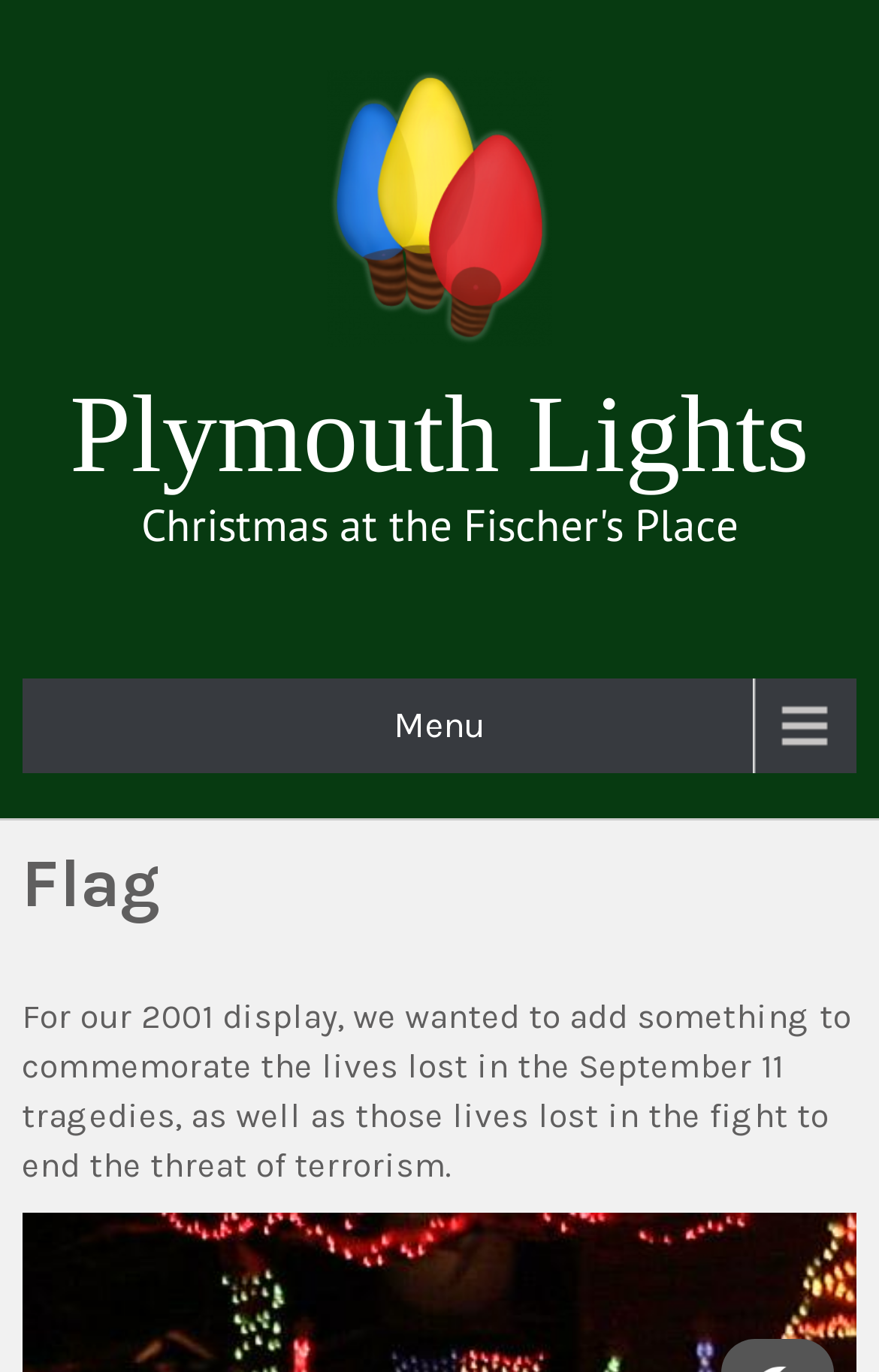Please give a one-word or short phrase response to the following question: 
What is the name of the display?

Plymouth Lights